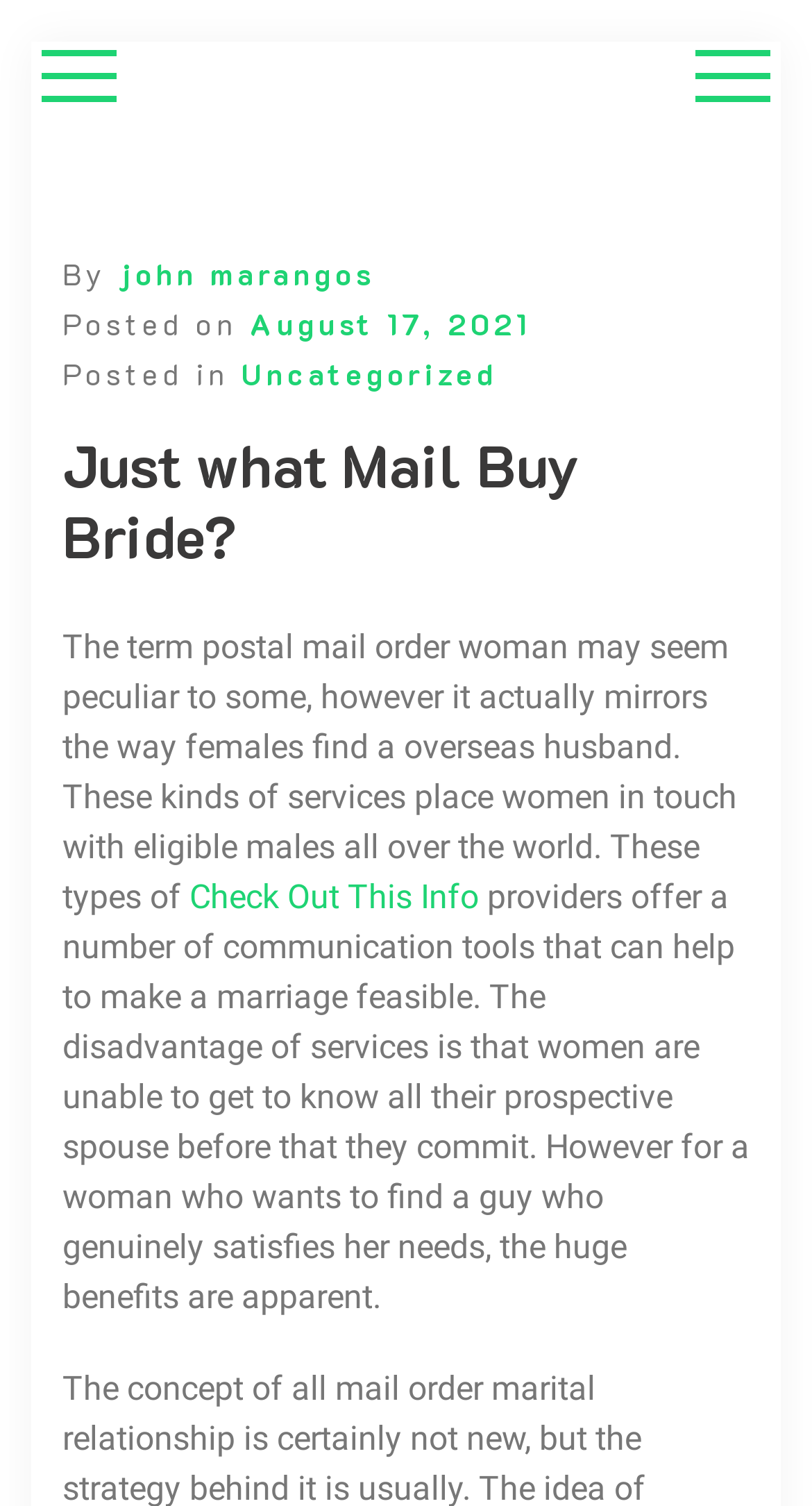Who is the author of the article? Analyze the screenshot and reply with just one word or a short phrase.

John Marangos